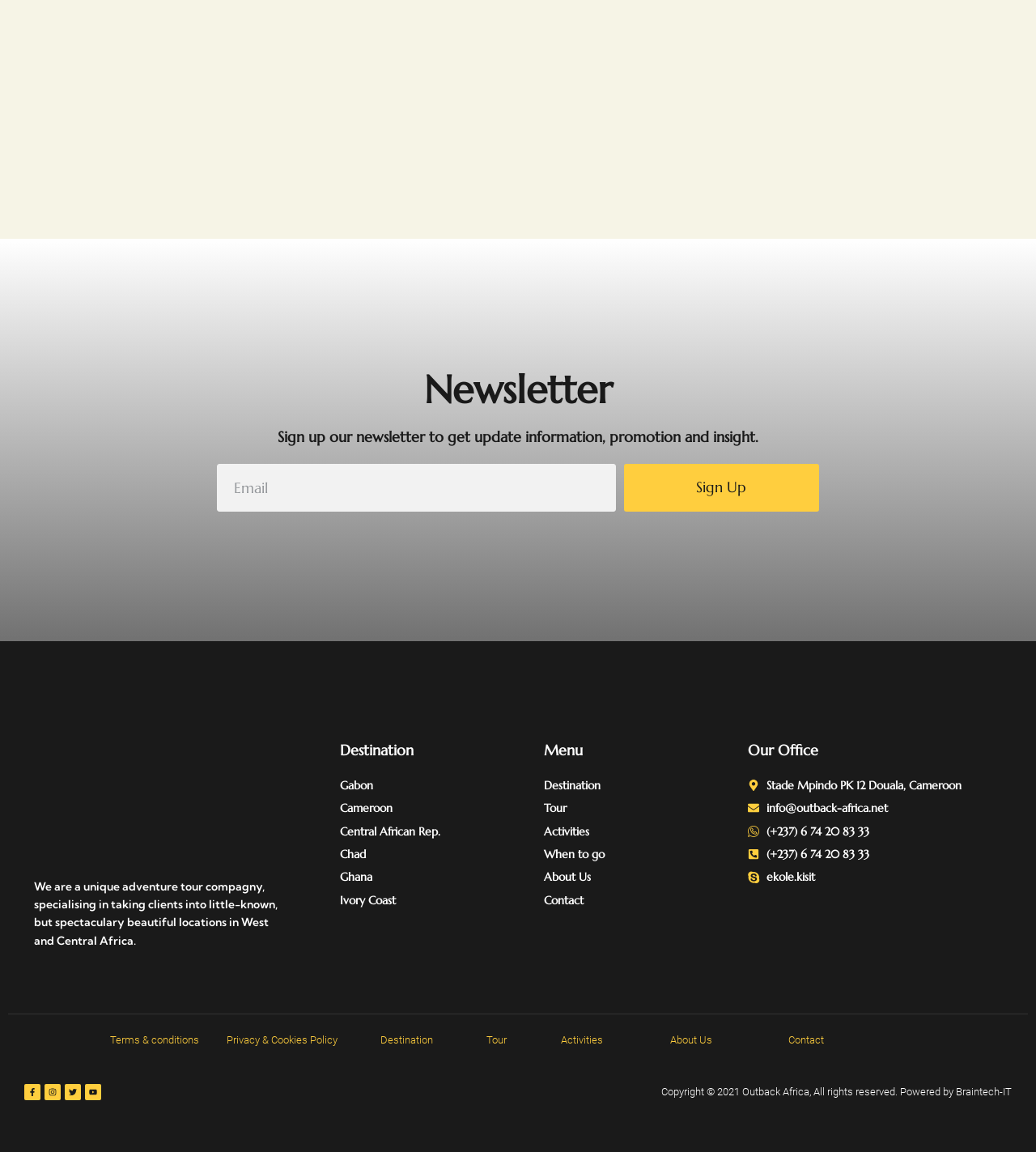How can I contact Outback Africa?
Provide a detailed answer to the question, using the image to inform your response.

I found the contact information by looking at the 'Our Office' section which contains the email address 'info@outback-africa.net' and the phone number '(+237) 6 74 20 83 33'.